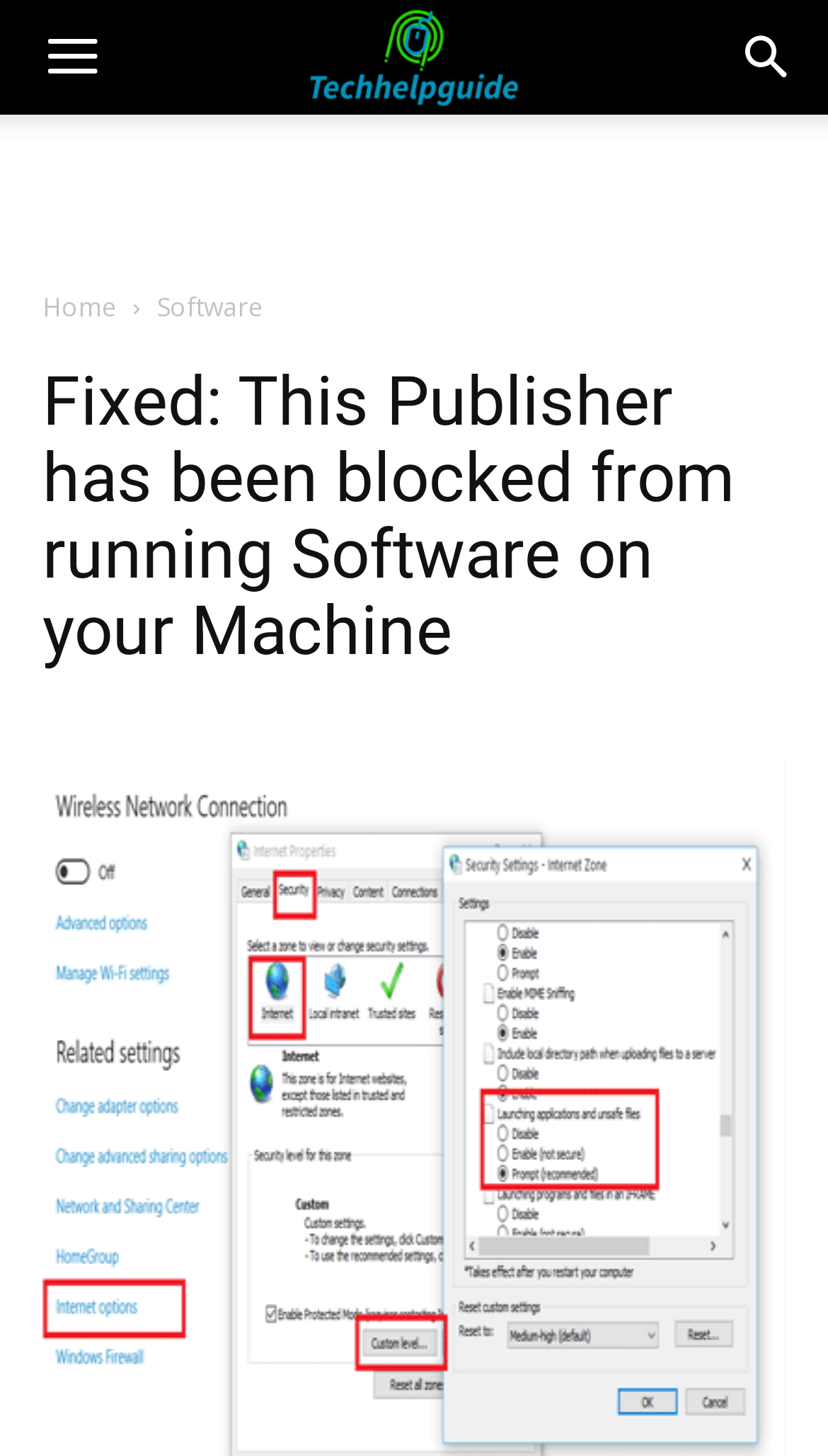Using the given description, provide the bounding box coordinates formatted as (top-left x, top-left y, bottom-right x, bottom-right y), with all values being floating point numbers between 0 and 1. Description: Pierette Simpson

None